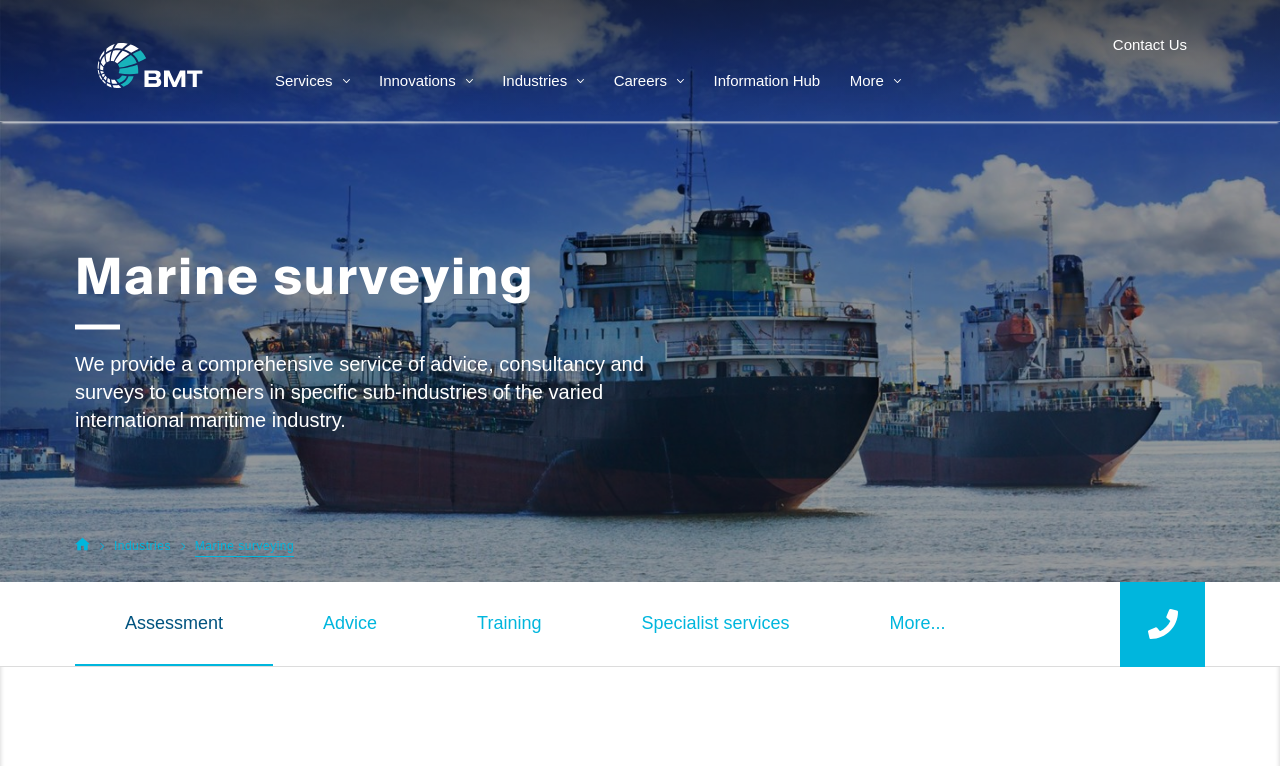Give an extensive and precise description of the webpage.

The webpage appears to be a corporate website, specifically showcasing the company's marine surveying services. At the top, there is a logo and a navigation menu with links to various sections, including "Services", "Innovations", "Industries", "Careers", "Information Hub", and "More". Each of these links has a downward arrow icon next to it.

Below the navigation menu, there is a large image that spans the entire width of the page, likely related to marine insurance. Above this image, there is a heading that reads "Marine surveying" and a brief description of the company's services in this area.

To the right of the image, there is a section with links to specific sub-industries within the maritime industry, including "Assessment", "Advice", "Training", and "Specialist services". Below this section, there is a "More..." link.

At the very bottom of the page, there is a "Contact Us" link. Throughout the page, there are various icons, including a home icon, right arrow icons, and a menu arrow down icon.